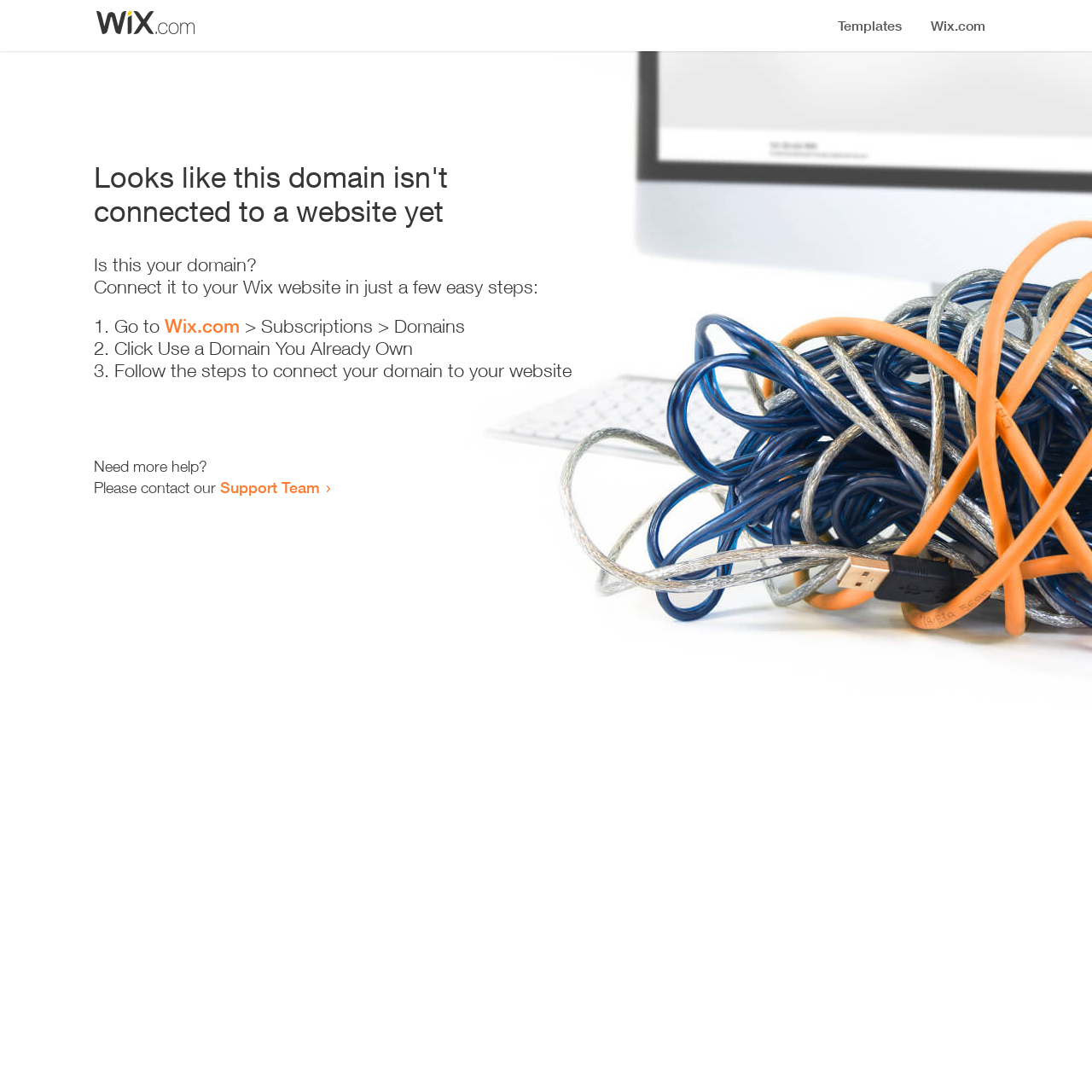Please identify the primary heading of the webpage and give its text content.

Looks like this domain isn't
connected to a website yet